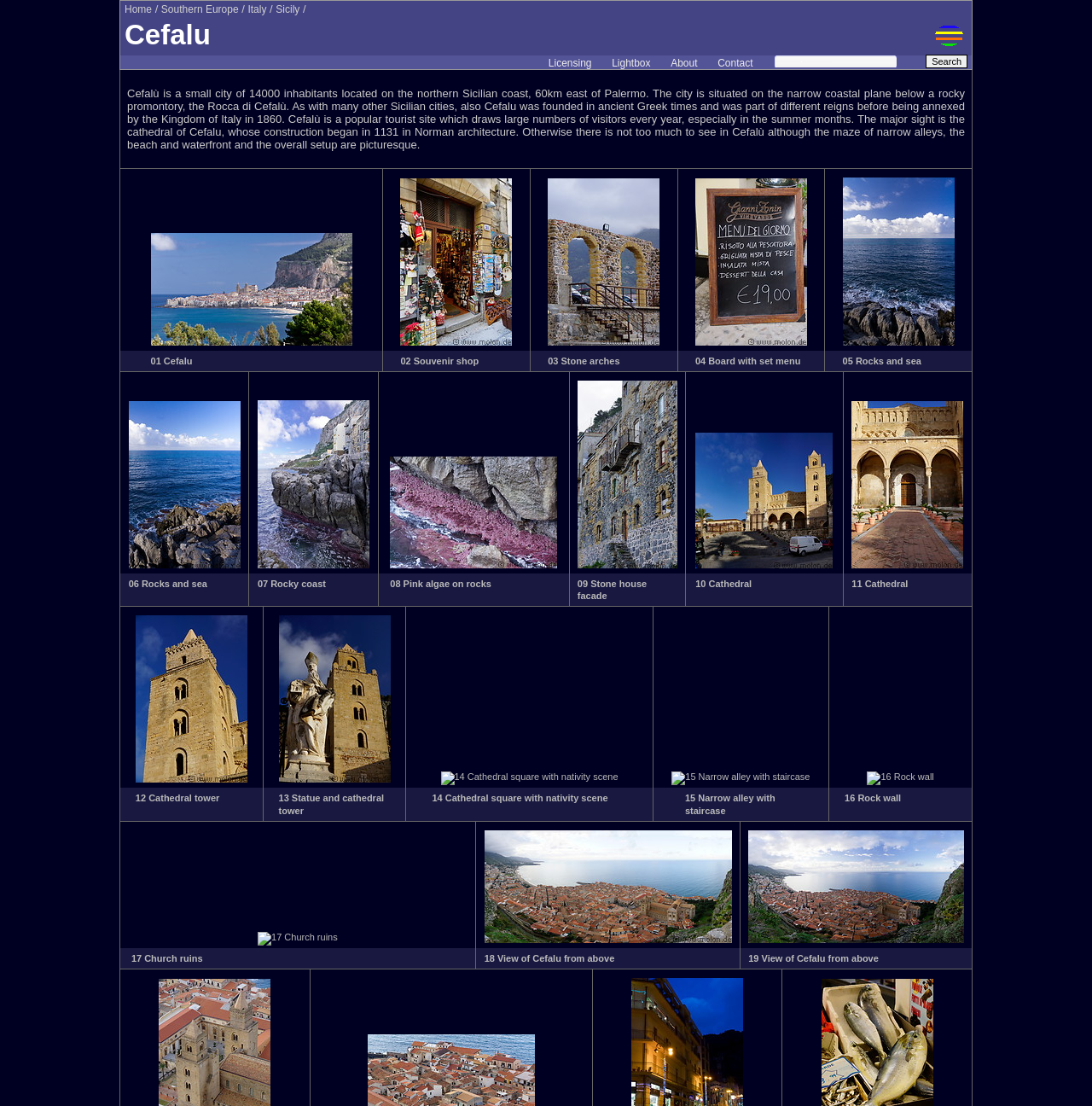Provide the bounding box coordinates of the HTML element described as: "Availability". The bounding box coordinates should be four float numbers between 0 and 1, i.e., [left, top, right, bottom].

None